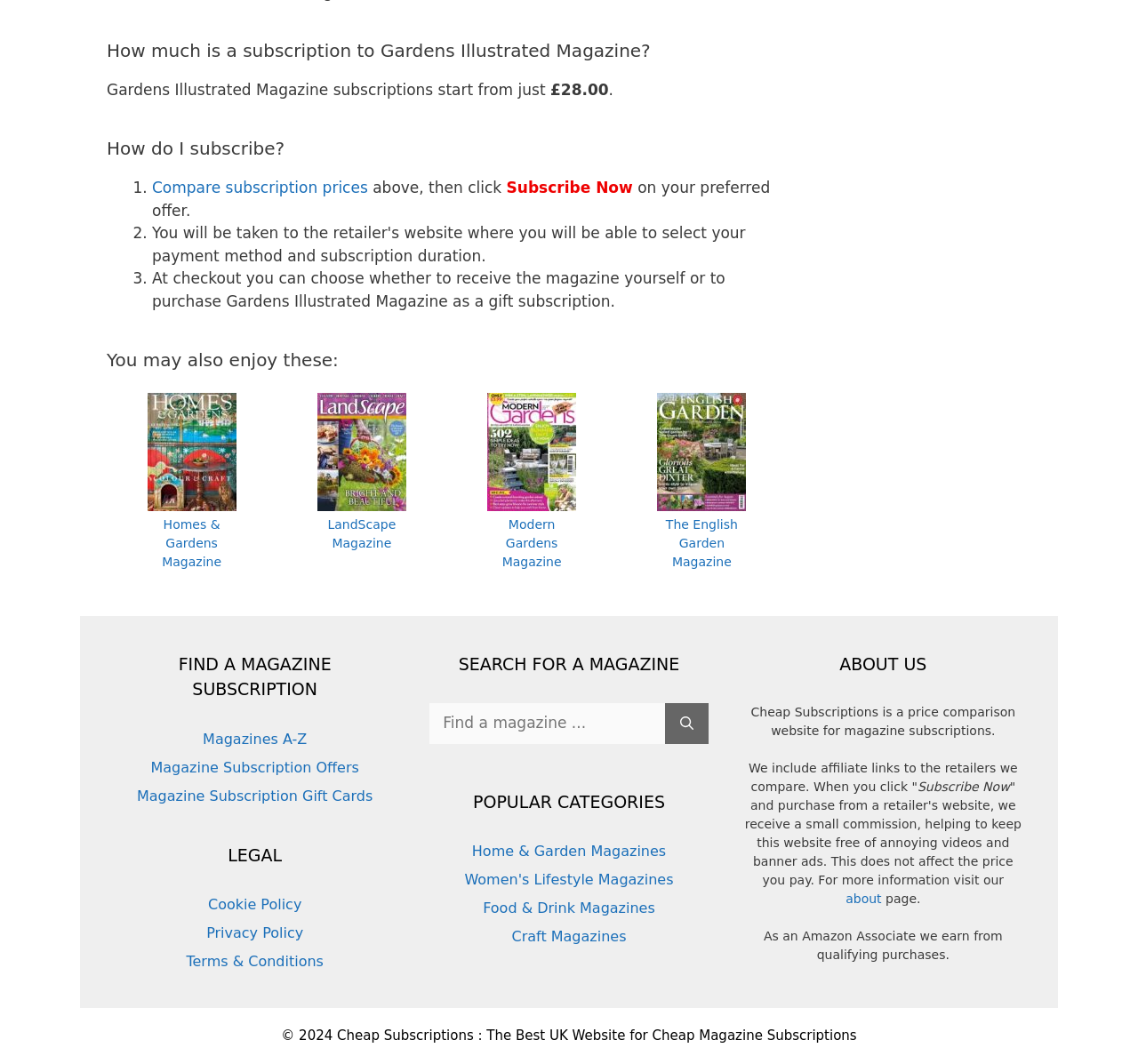Find and provide the bounding box coordinates for the UI element described with: "Homes & Gardens Magazine".

[0.142, 0.486, 0.195, 0.535]